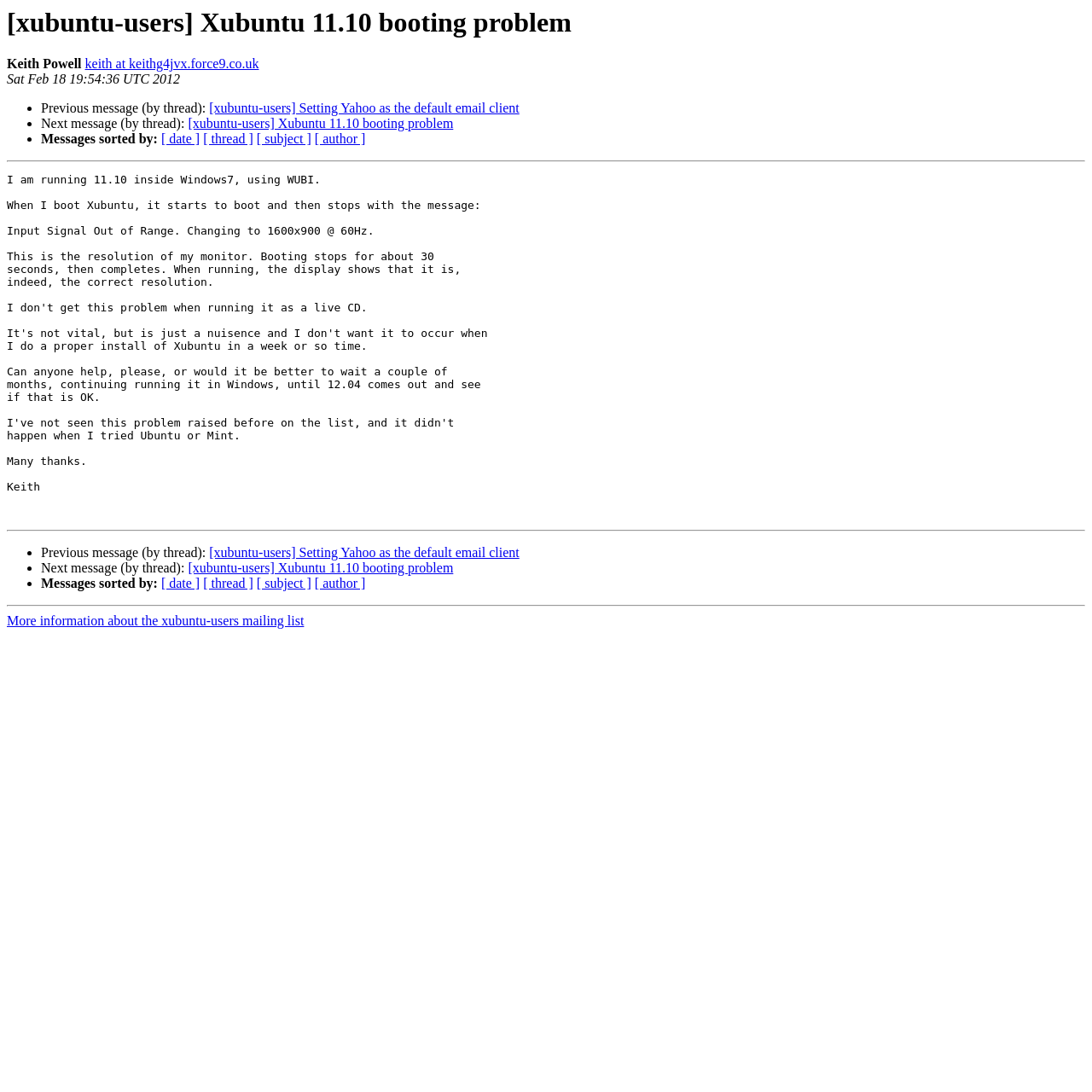Could you find the bounding box coordinates of the clickable area to complete this instruction: "Click on 'Wilmington'"?

None